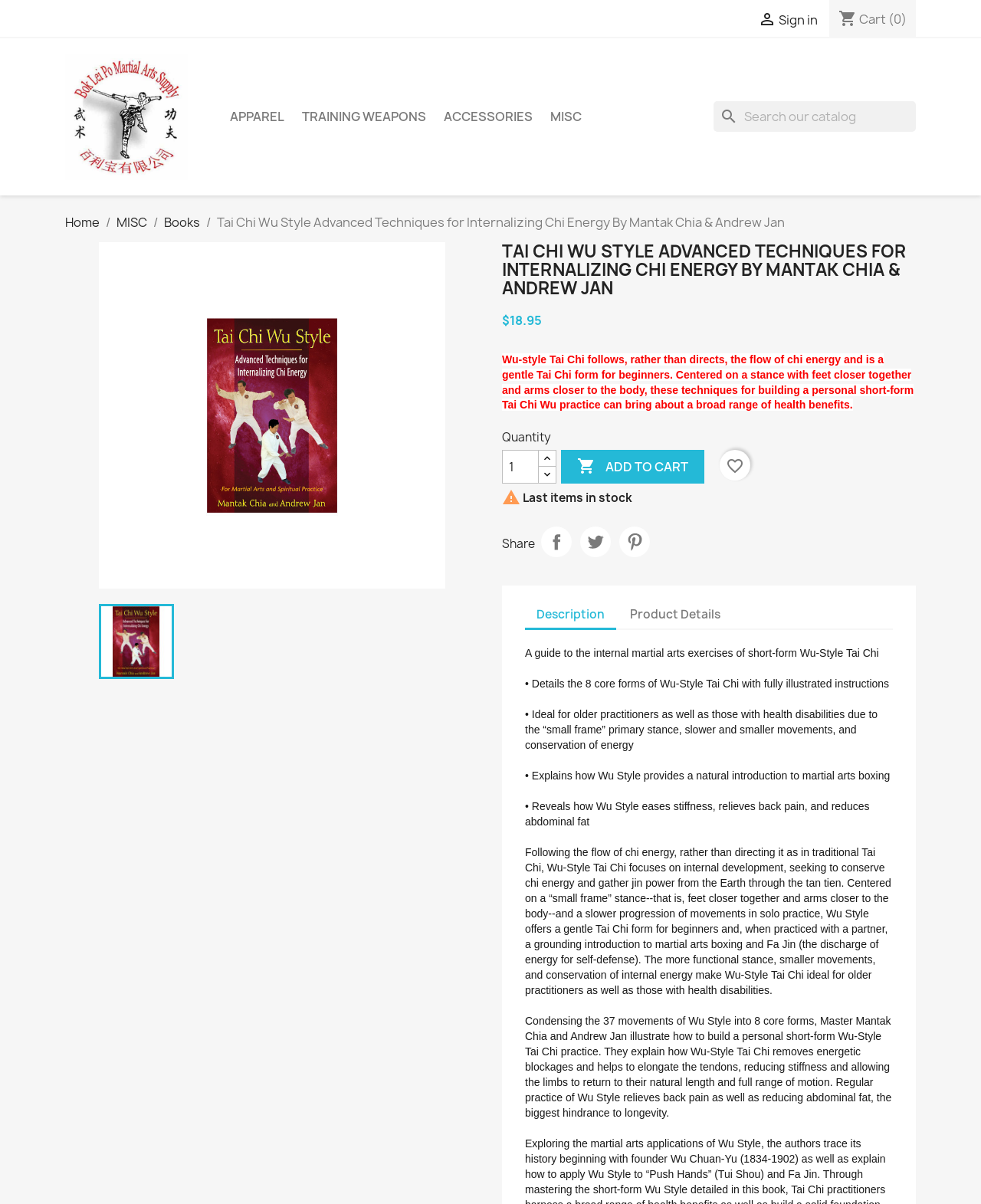Find the bounding box coordinates of the area to click in order to follow the instruction: "View cart".

[0.876, 0.009, 0.903, 0.023]